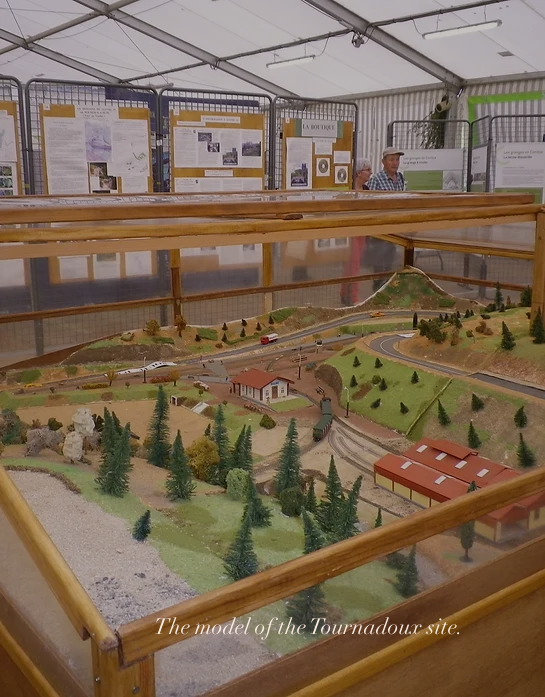Offer a comprehensive description of the image.

The image showcases a detailed model of the Tournadoux site, situated within a protective display case. The model features a meticulously crafted landscape complete with miniature trees, buildings, and a winding road that conveys the site's topographical nuances. In the background, information panels provide historical context and insights about the Tournadoux Museum train station, hinting at the area’s rich heritage. A person is visible in the background, seemingly engaged in observing or discussing the exhibit, adding a sense of life to the scene. Overall, this display not only highlights the model but also emphasizes the importance of preserving and showcasing local history and culture.